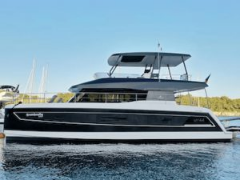What is the price of the yacht?
Using the image as a reference, give an elaborate response to the question.

The price of the yacht can be found in the caption, which mentions that the vessel is priced at €800,000, with VAT not paid.